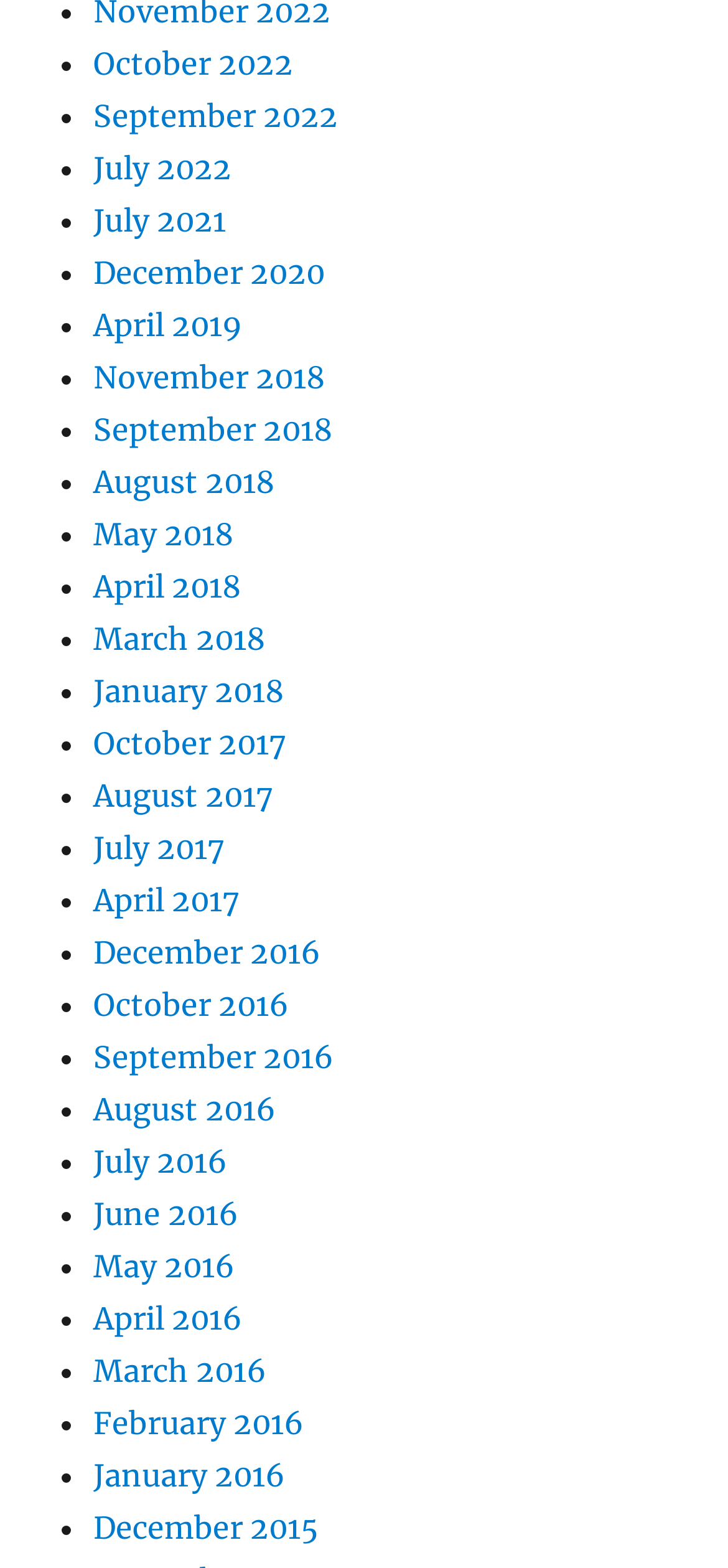Examine the screenshot and answer the question in as much detail as possible: How many years are represented in the list?

I looked at the list of links and found the years represented, which are 2015, 2016, 2017, 2018, 2019, 2020, 2021, and 2022. There are 7 years represented in the list.